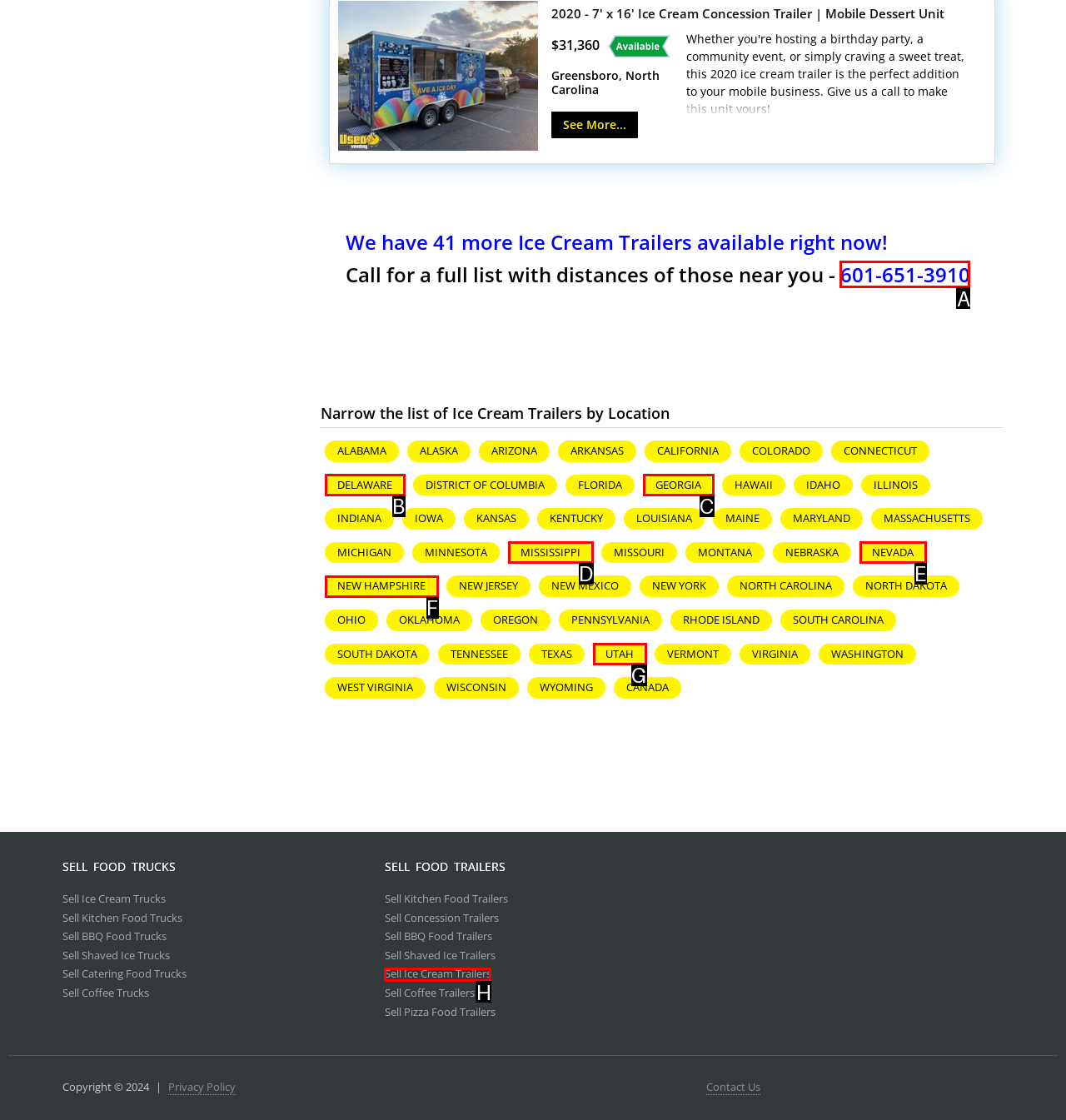Identify the letter of the option to click in order to Call the phone number. Answer with the letter directly.

A